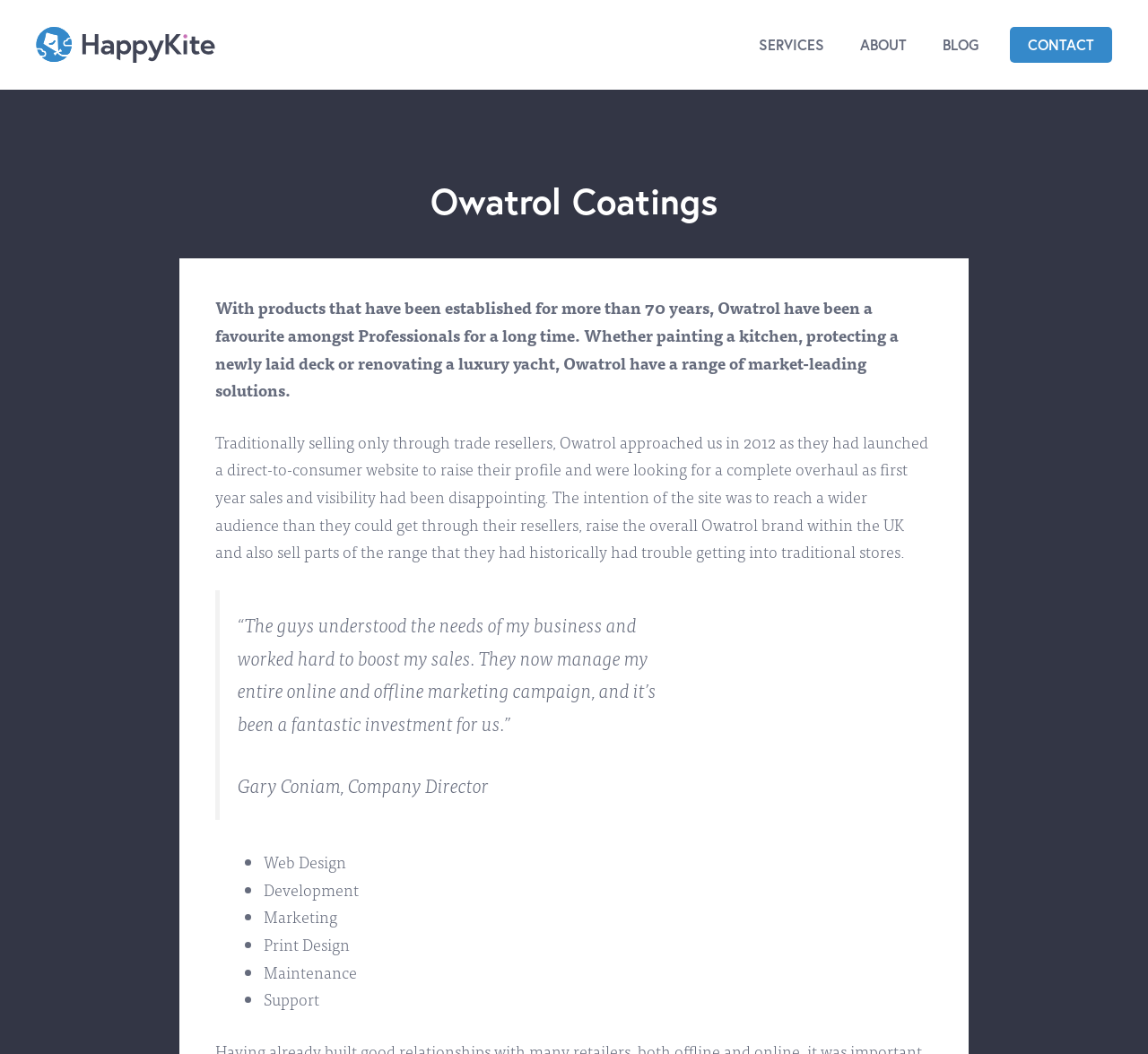With reference to the image, please provide a detailed answer to the following question: How long have Owatrol's products been established?

The webpage states that Owatrol's products have been established for more than 70 years, indicating the company's long history and experience in the industry.